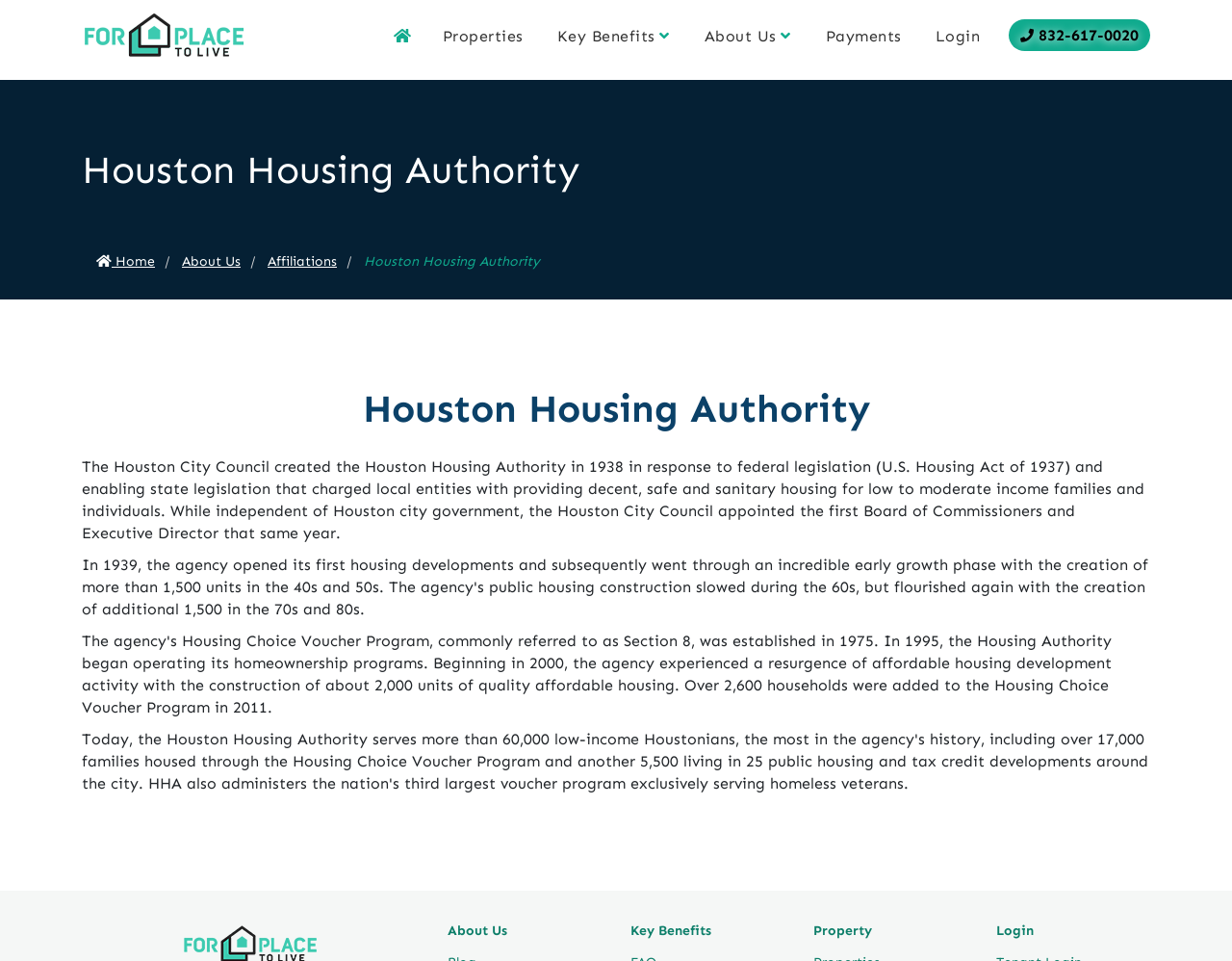Determine the main text heading of the webpage and provide its content.

Houston Housing Authority